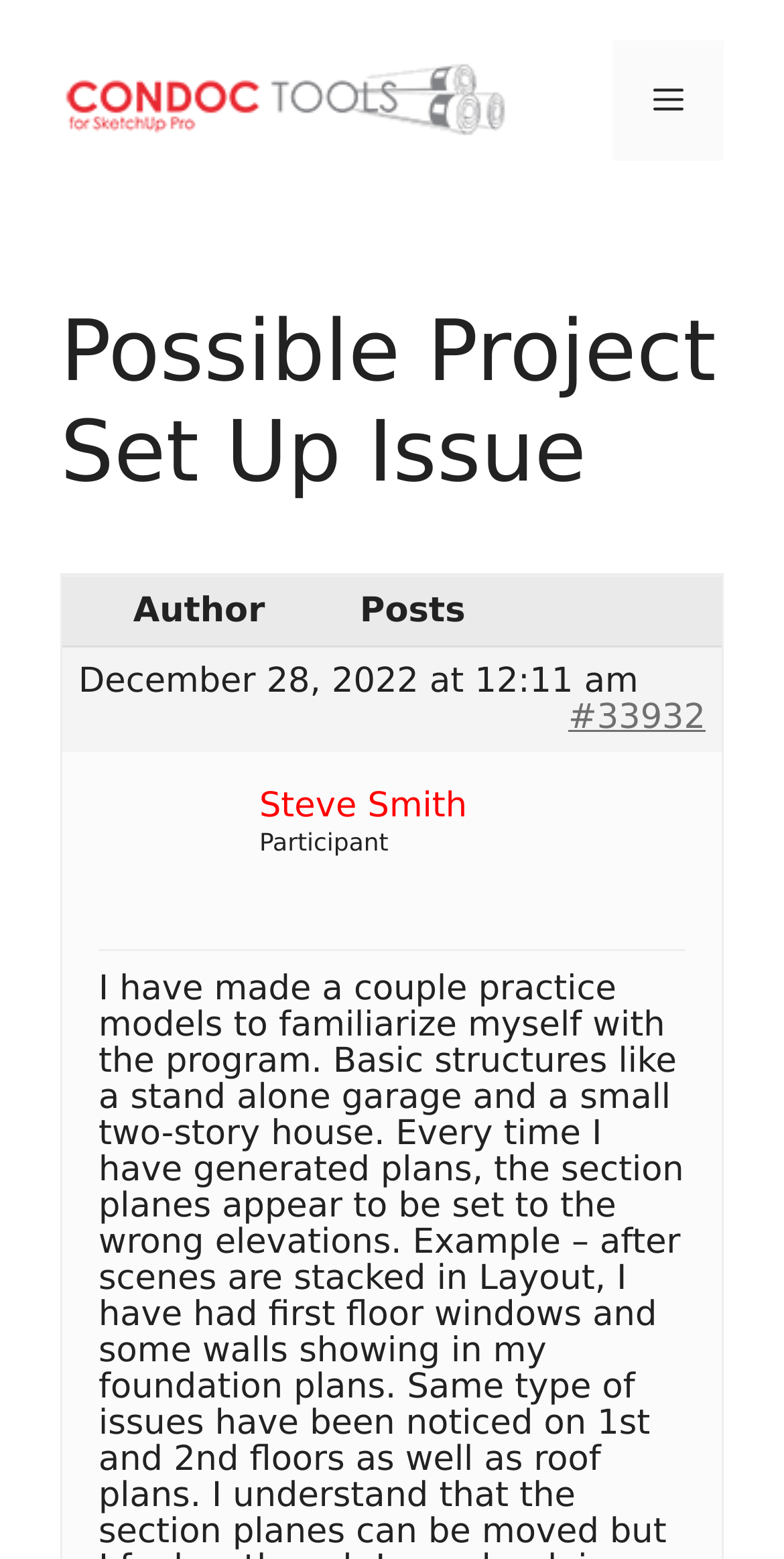Predict the bounding box coordinates of the UI element that matches this description: "Steve Smith". The coordinates should be in the format [left, top, right, bottom] with each value between 0 and 1.

[0.331, 0.504, 0.627, 0.53]